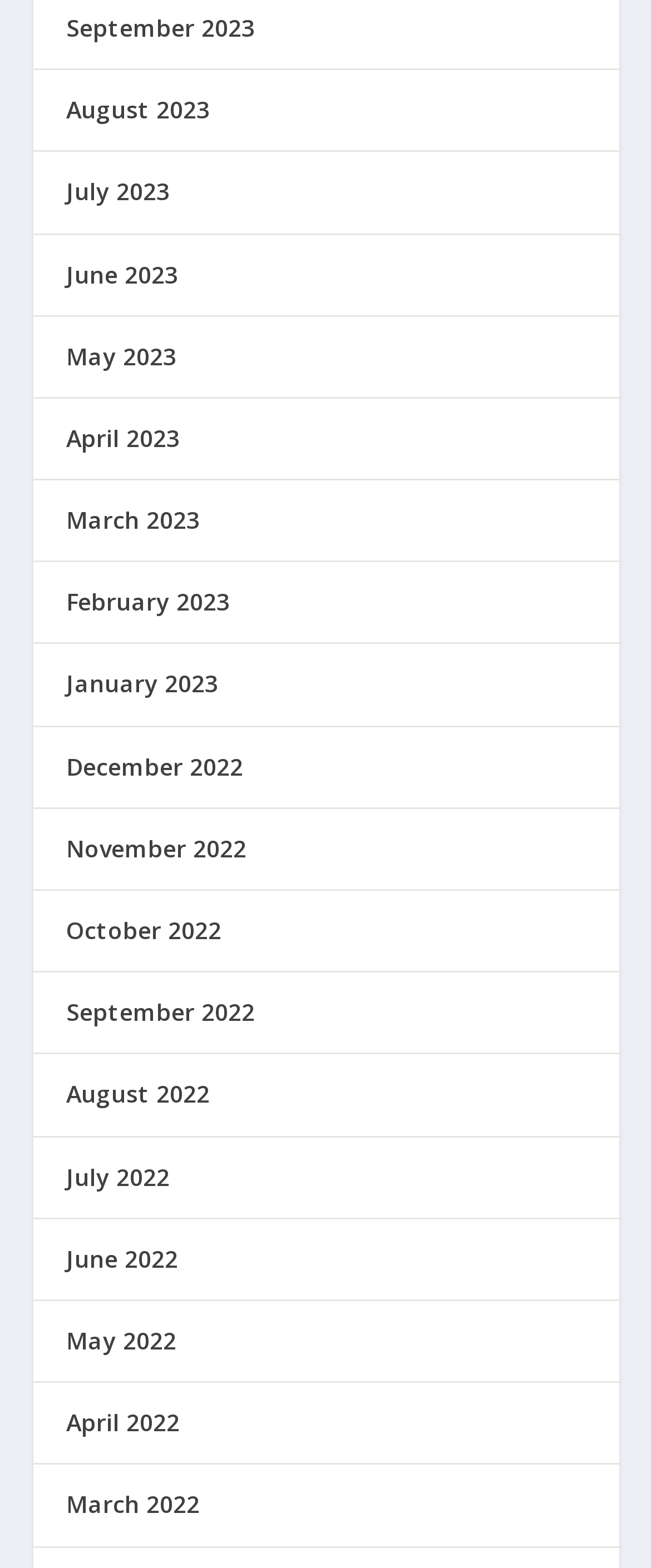How many links are there on the webpage?
Examine the image closely and answer the question with as much detail as possible.

I counted the number of links on the webpage, each representing a month, and found a total of 18 links.